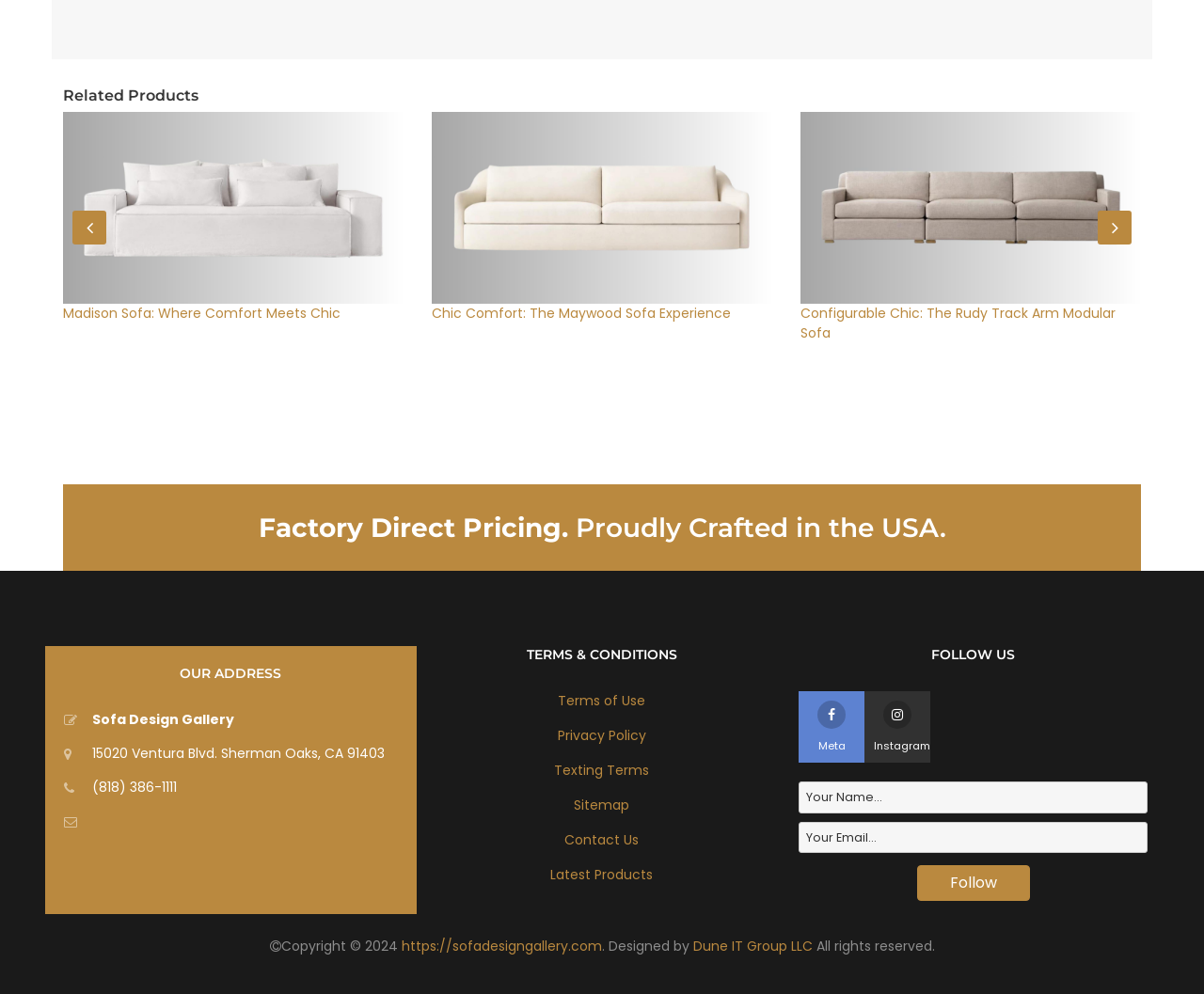Provide your answer in one word or a succinct phrase for the question: 
What is the phone number of Sofa Design Gallery?

(818) 386-1111